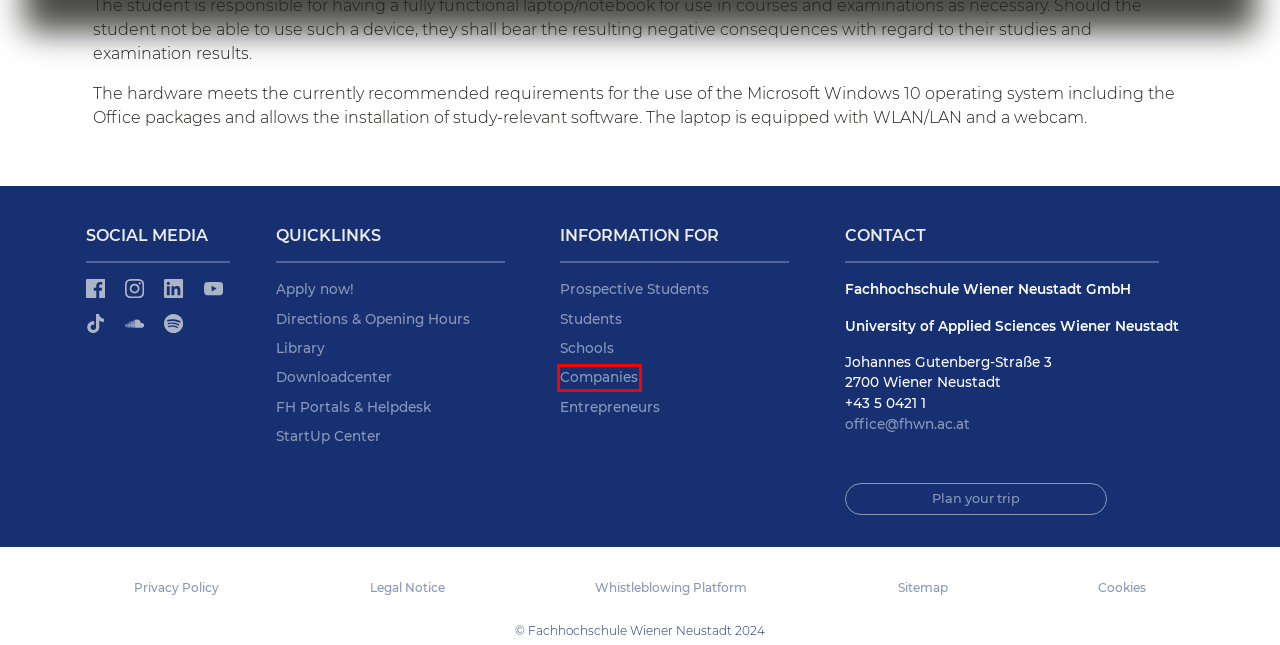You are looking at a webpage screenshot with a red bounding box around an element. Pick the description that best matches the new webpage after interacting with the element in the red bounding box. The possible descriptions are:
A. Bewerbung | FH Wiener Neustadt
B. Biotech Campus Tulln | FHWN
C. Companies | FH Wiener Neustadt
D. Directions & Opening Hours | FH Wiener Neustadt
E. Students | FH Wiener Neustadt
F. Entrepreneurs
G. Schools | FH Wiener Neustadt
H. FH Wiener Neustadt

C